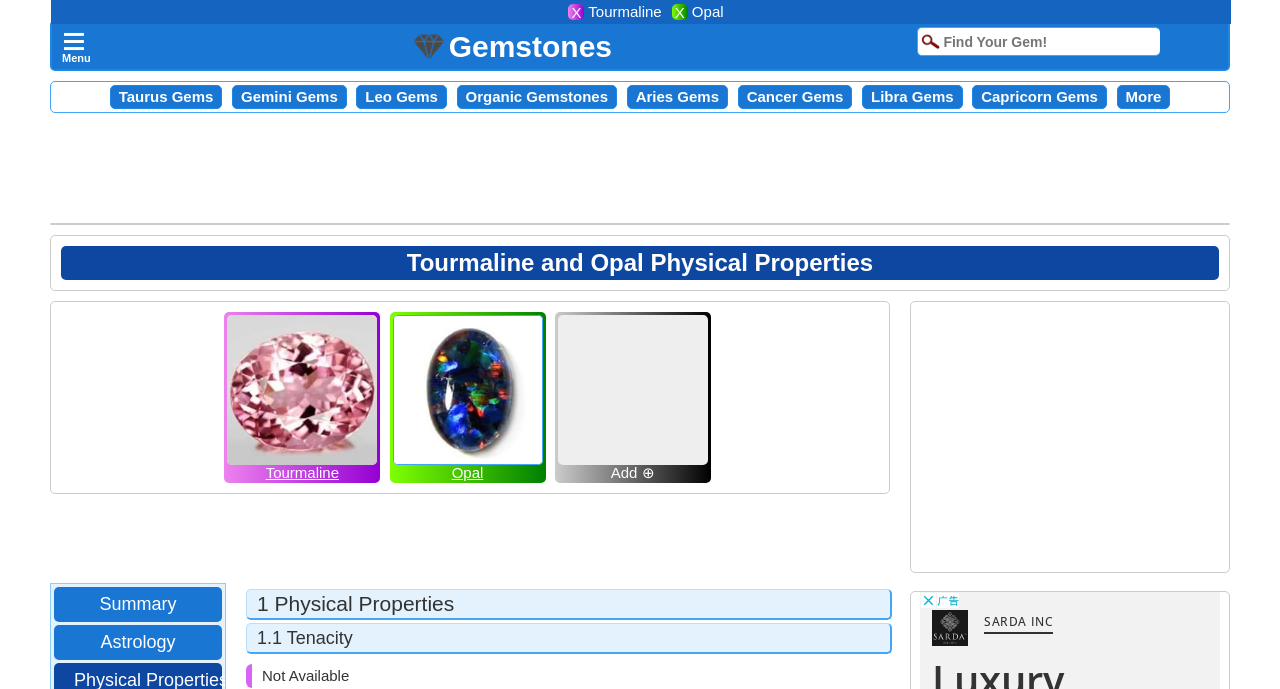Your task is to extract the text of the main heading from the webpage.

Tourmaline and Opal Physical Properties